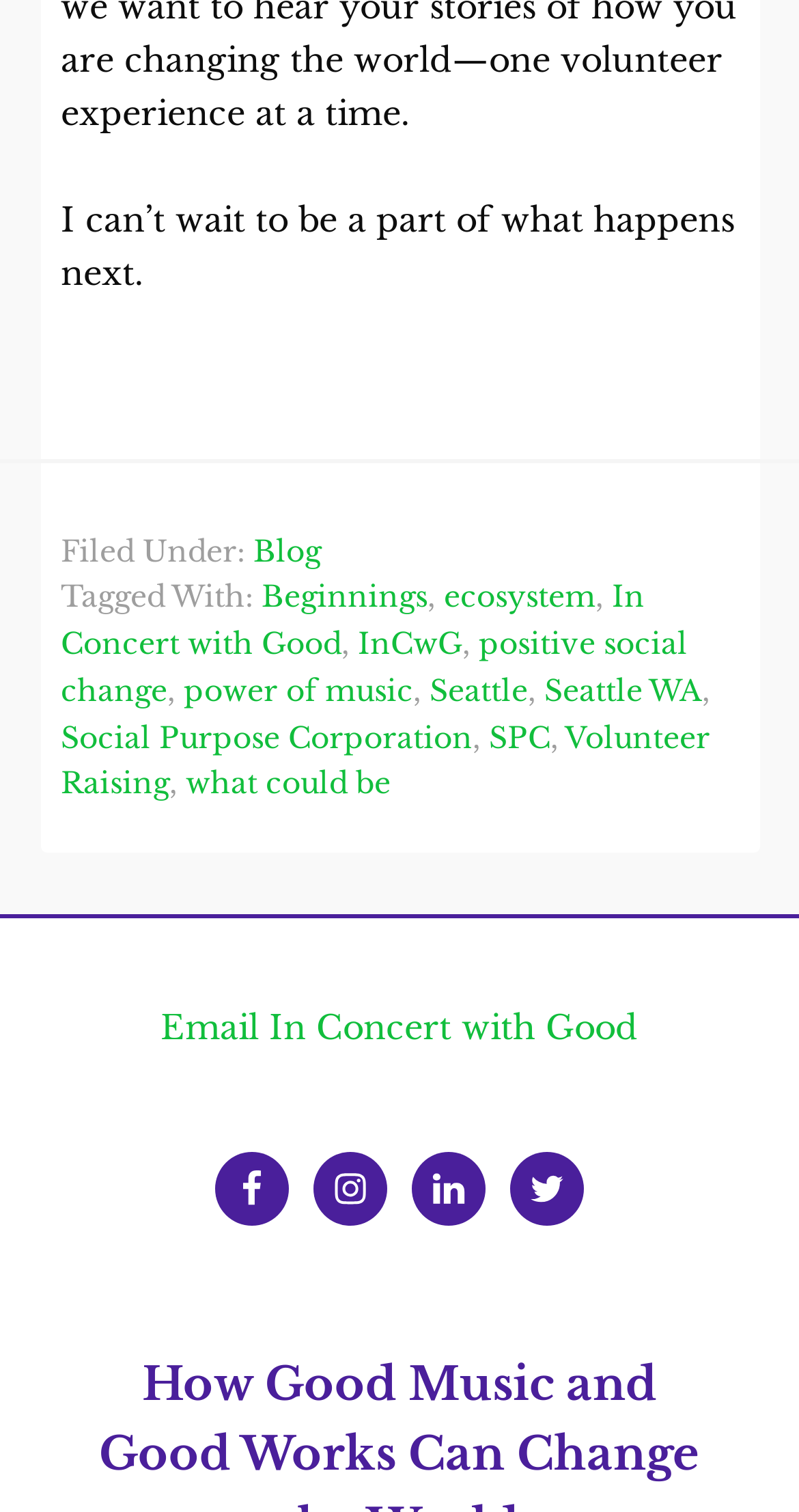How many social media links are present on the webpage?
Answer with a single word or short phrase according to what you see in the image.

4